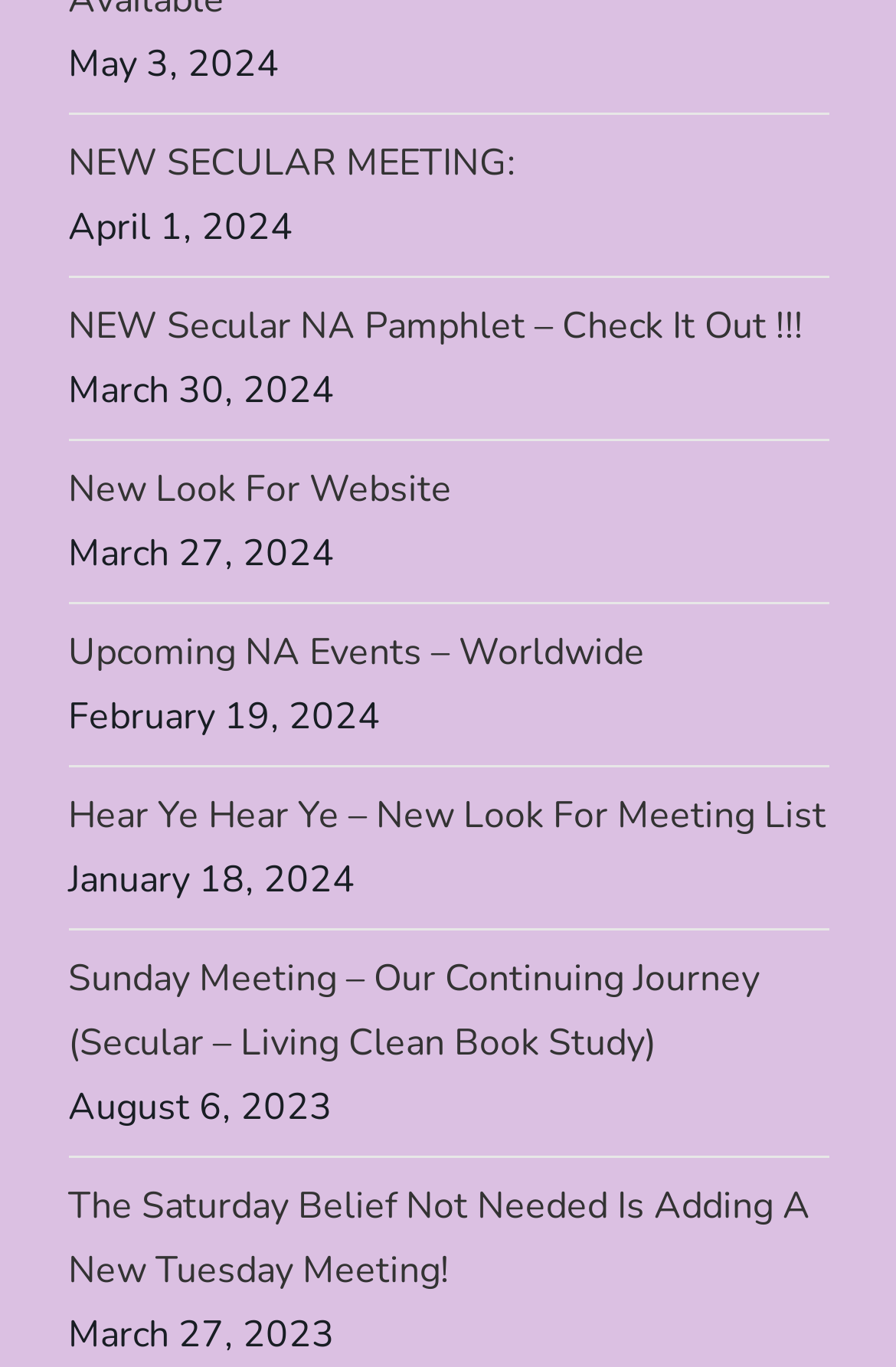Please provide a one-word or short phrase answer to the question:
How many links are there on the webpage?

8